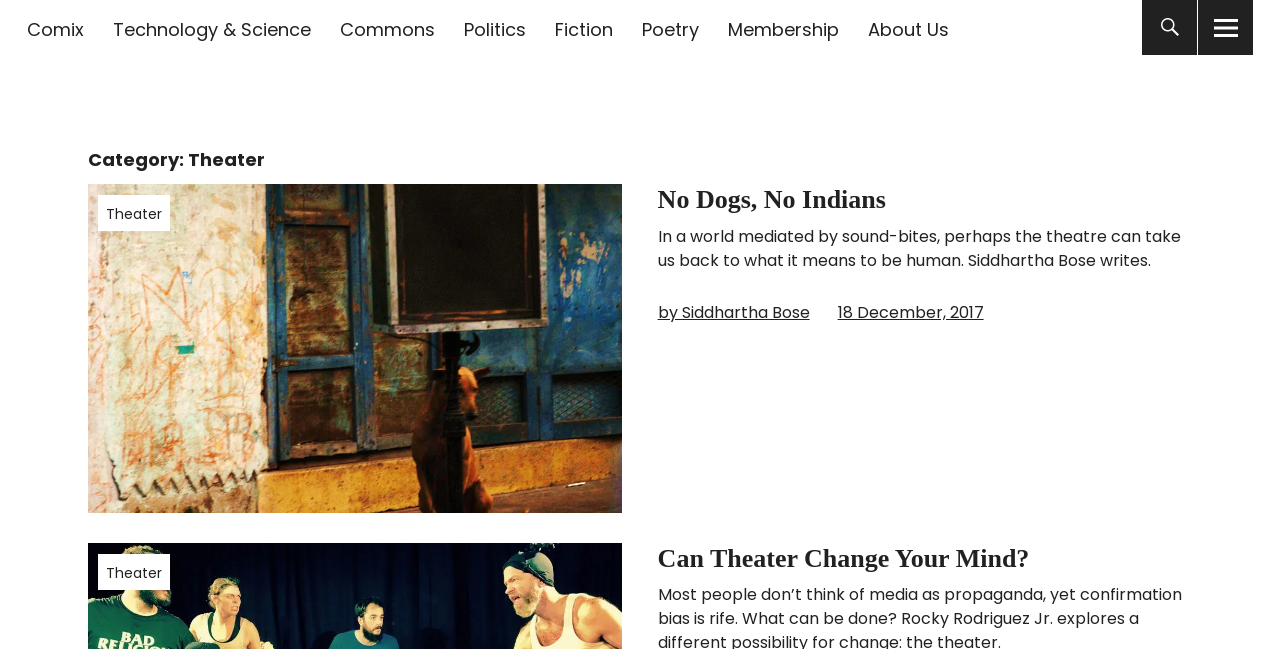Summarize the webpage in an elaborate manner.

The webpage is a journal of culture and politics, specifically focused on theater. At the top, there are several links to different categories, including Comix, Technology & Science, Commons, Politics, Fiction, Poetry, Membership, and About Us. These links are arranged horizontally across the top of the page.

Below the top links, there is a prominent link to "The Seattle Star" in the top-left corner. To the right of this link, there are three buttons: a search button, a button with an icon, and another button with a different icon.

The main content of the page is divided into sections. The first section has a heading "Category: Theater" and features an article with a link to "No Dogs, No Indians". The article has a brief summary, "In a world mediated by sound-bites, perhaps the theatre can take us back to what it means to be human. Siddhartha Bose writes." The author's name, Siddhartha Bose, is linked, as is the date of the article, December 18, 2017.

Below this article, there is another section with a heading "Can Theater Change Your Mind?" which also has a link to the article title. This section appears to be a continuation of the main content.

Throughout the page, there are several links to different categories and articles, all related to theater and culture. The overall layout is organized, with clear headings and concise text, making it easy to navigate and find specific content.